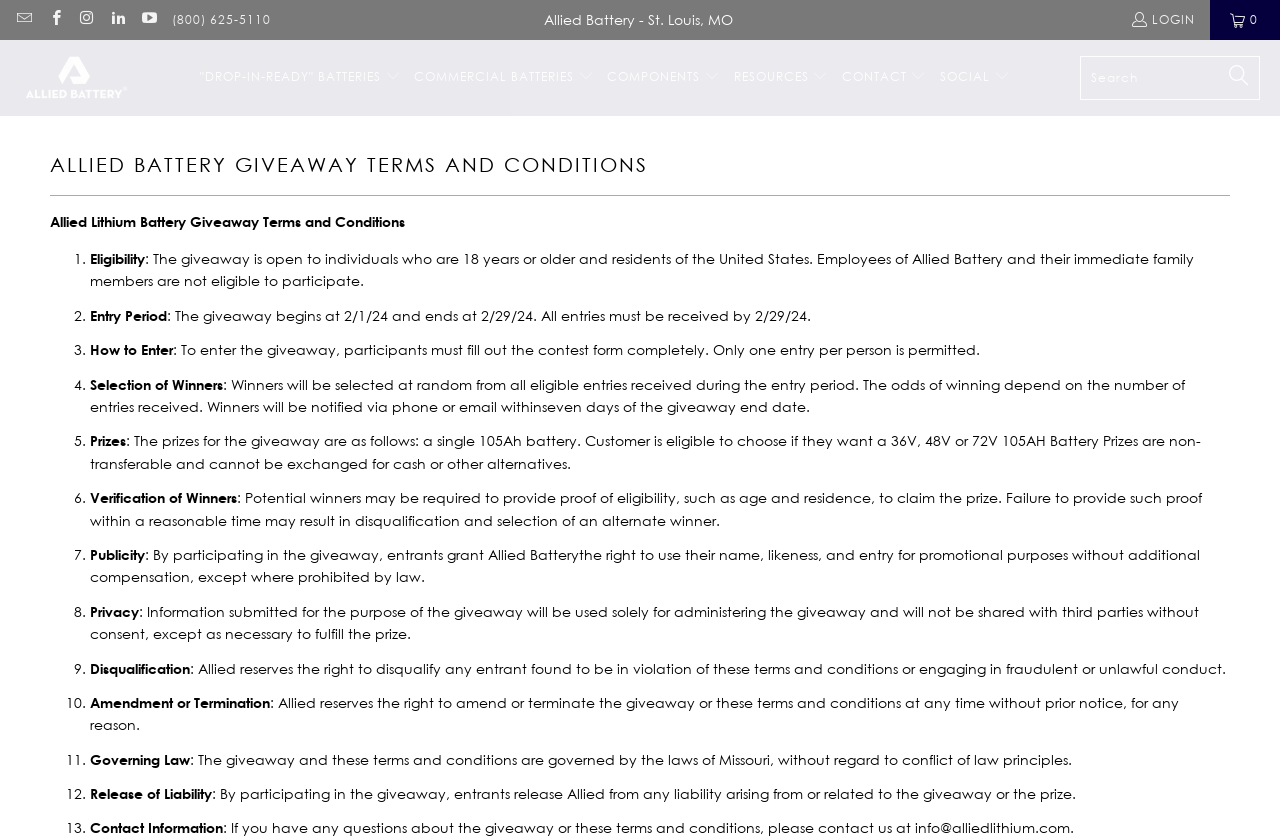Provide a thorough description of the webpage you see.

The webpage is about the Allied Lithium Battery Giveaway Terms and Conditions. At the top, there are several links and icons, including a phone number, a login button, and a search bar. Below these, there is a navigation menu with several options, including "DROP-IN-READY" BATTERIES, COMMERCIAL BATTERIES, COMPONENTS, RESOURCES, CONTACT, and SOCIAL.

The main content of the page is divided into sections, each with a numbered list marker. The first section is about eligibility, stating that the giveaway is open to individuals who are 18 years or older and residents of the United States. The second section is about the entry period, which begins on 2/1/24 and ends on 2/29/24. The third section explains how to enter the giveaway, which involves filling out a contest form completely.

The subsequent sections detail the selection of winners, prizes, verification of winners, publicity, privacy, disqualification, amendment or termination, governing law, and release of liability. The prizes for the giveaway are single 105Ah batteries, and winners will be selected at random from all eligible entries received during the entry period.

Throughout the page, there are several static text elements and list markers, which provide detailed information about the giveaway terms and conditions. The overall layout is organized and easy to follow, with clear headings and concise text.